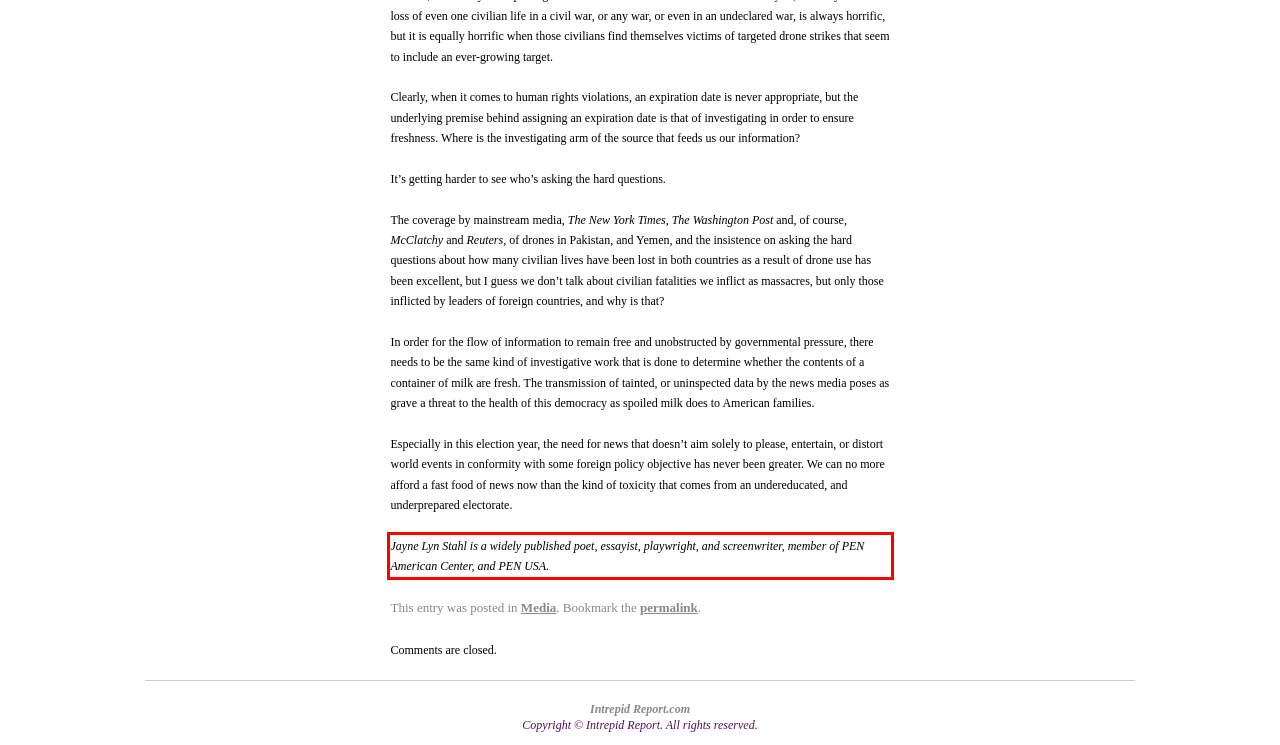Examine the webpage screenshot, find the red bounding box, and extract the text content within this marked area.

Jayne Lyn Stahl is a widely published poet, essayist, playwright, and screenwriter, member of PEN American Center, and PEN USA.